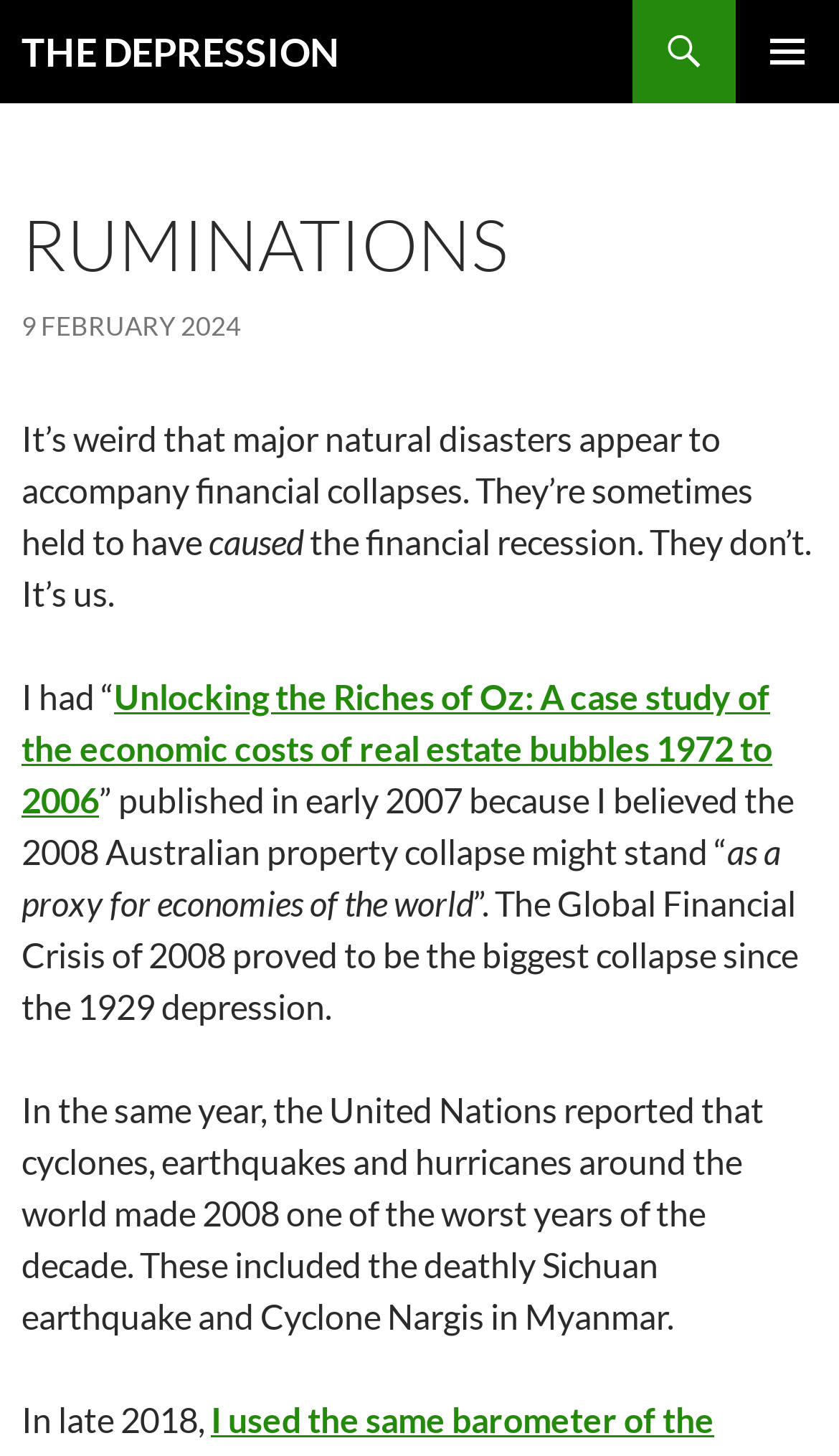What is the year mentioned in the article as a bad year for natural disasters?
Based on the image, provide your answer in one word or phrase.

2008